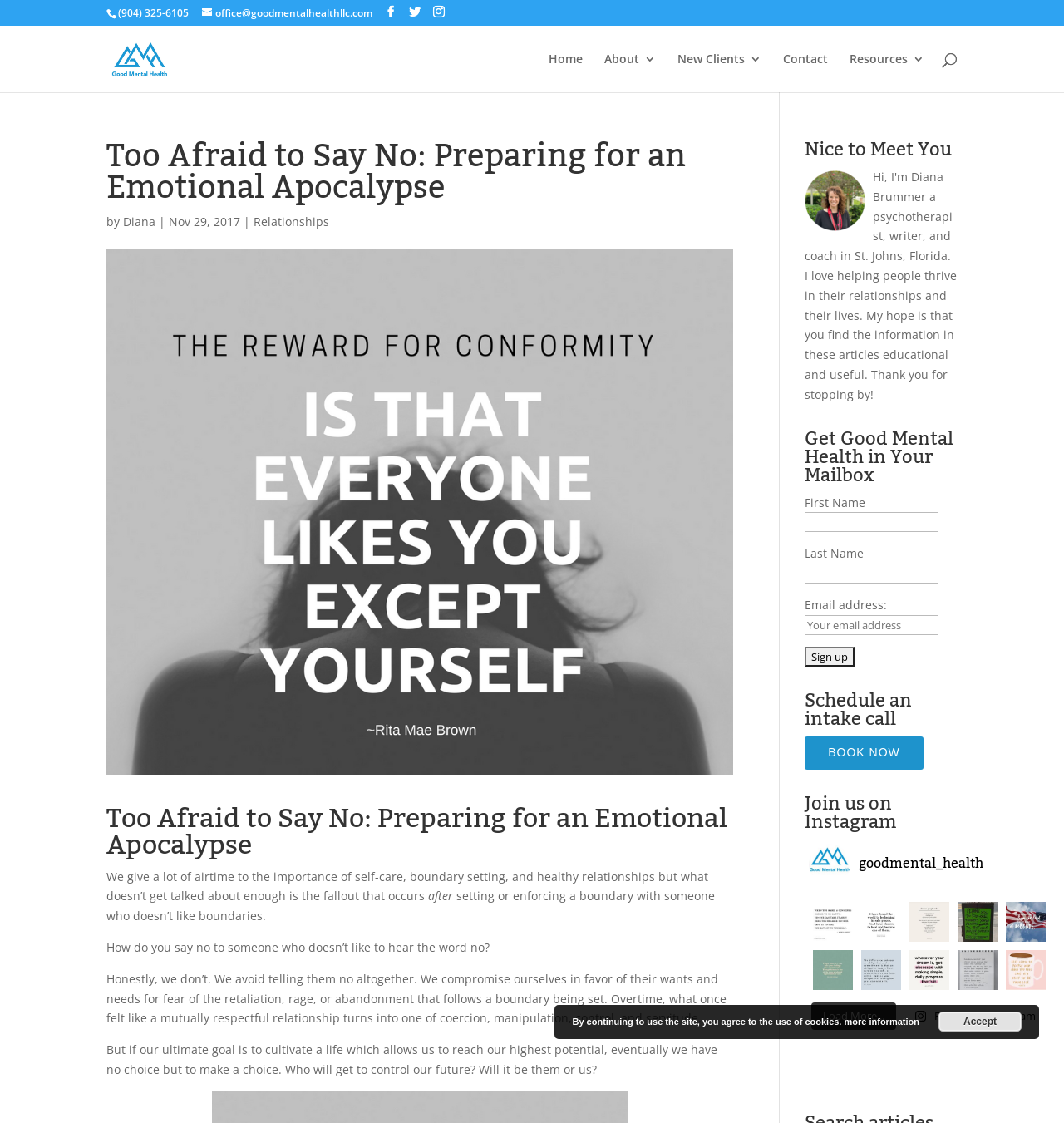Calculate the bounding box coordinates for the UI element based on the following description: "more information". Ensure the coordinates are four float numbers between 0 and 1, i.e., [left, top, right, bottom].

[0.793, 0.905, 0.864, 0.915]